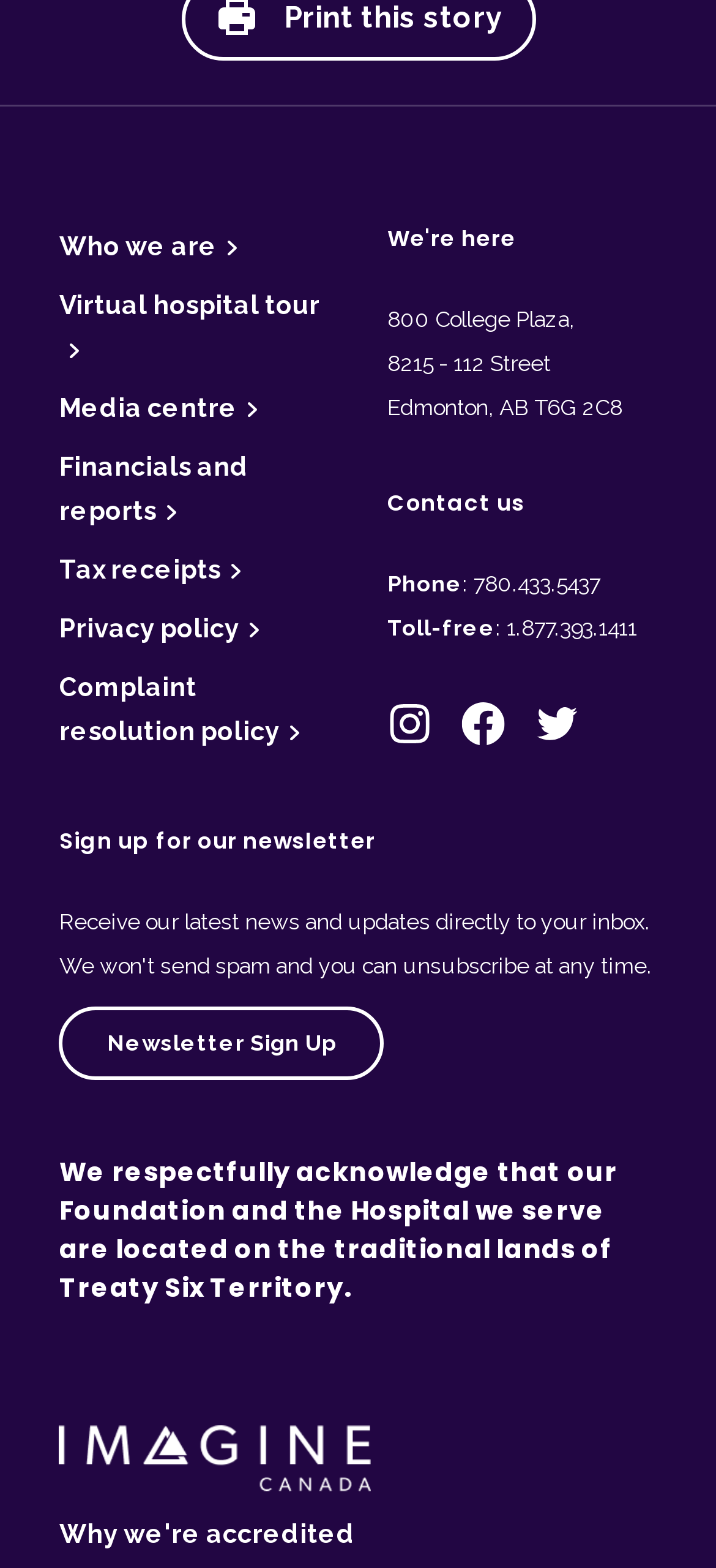Locate the coordinates of the bounding box for the clickable region that fulfills this instruction: "Click Virtual hospital tour".

[0.083, 0.185, 0.447, 0.232]